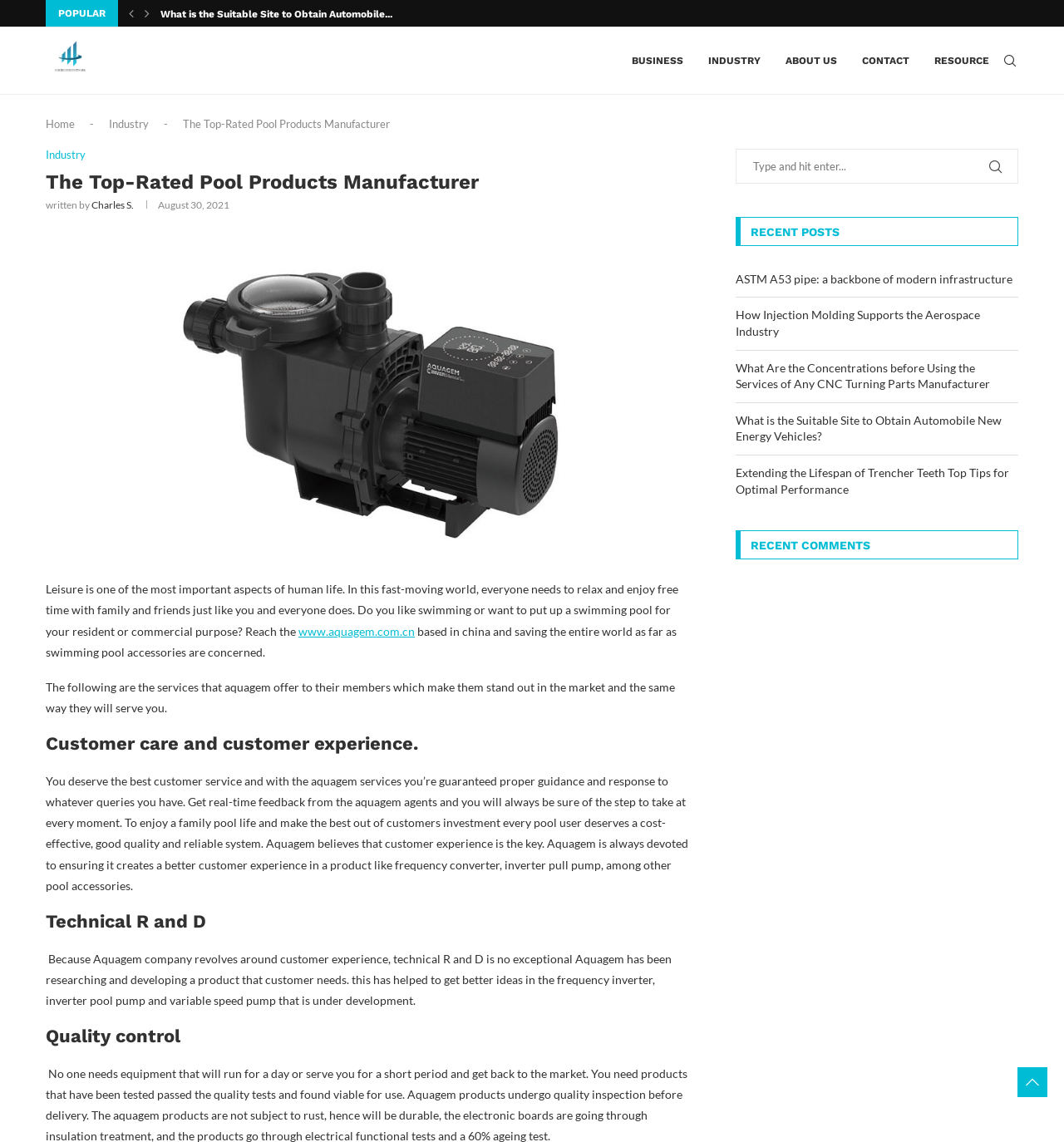Show the bounding box coordinates for the HTML element as described: "Industry".

[0.666, 0.024, 0.715, 0.082]